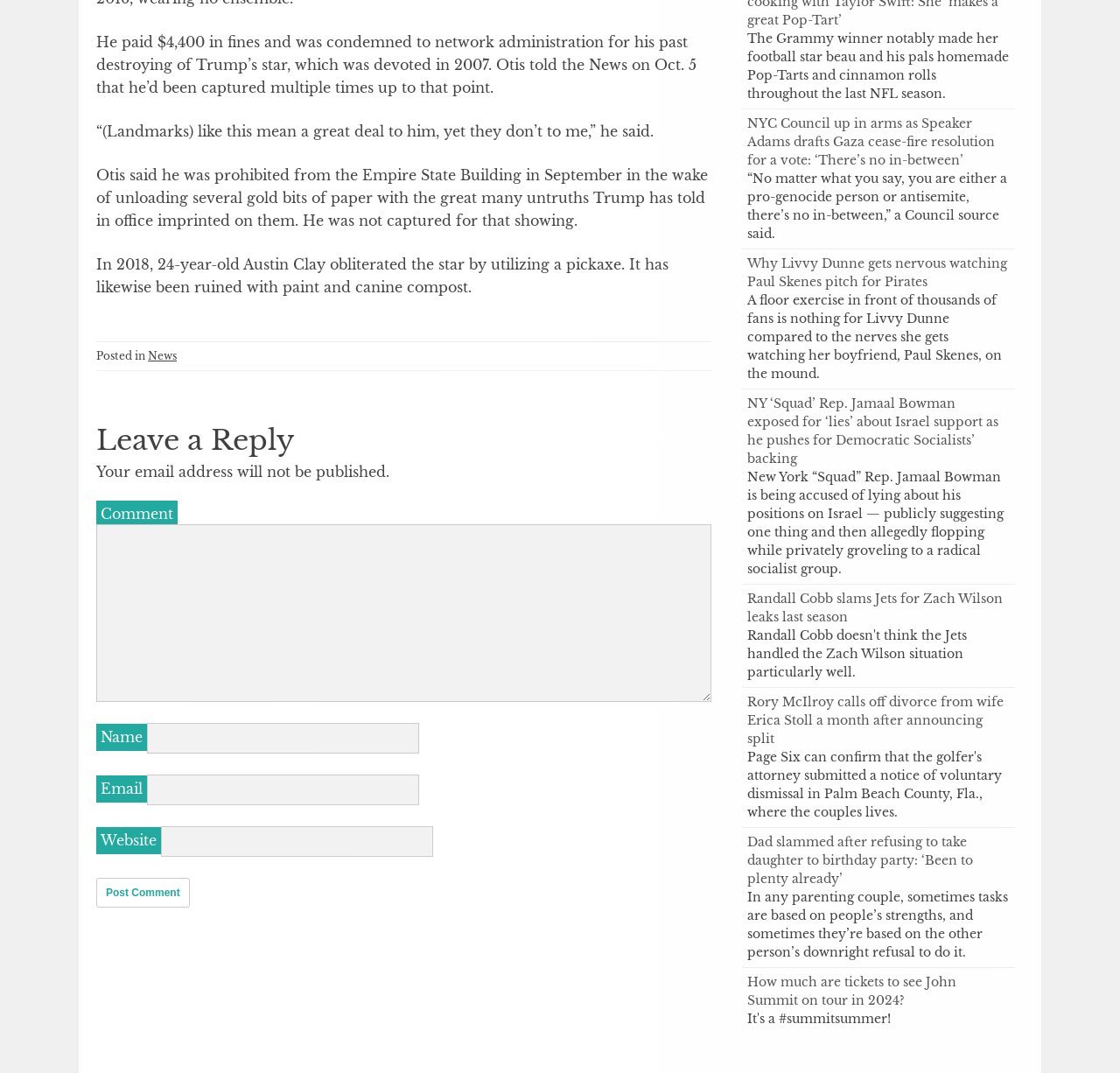Who destroyed Trump's star in 2018?
Look at the screenshot and respond with one word or a short phrase.

Austin Clay